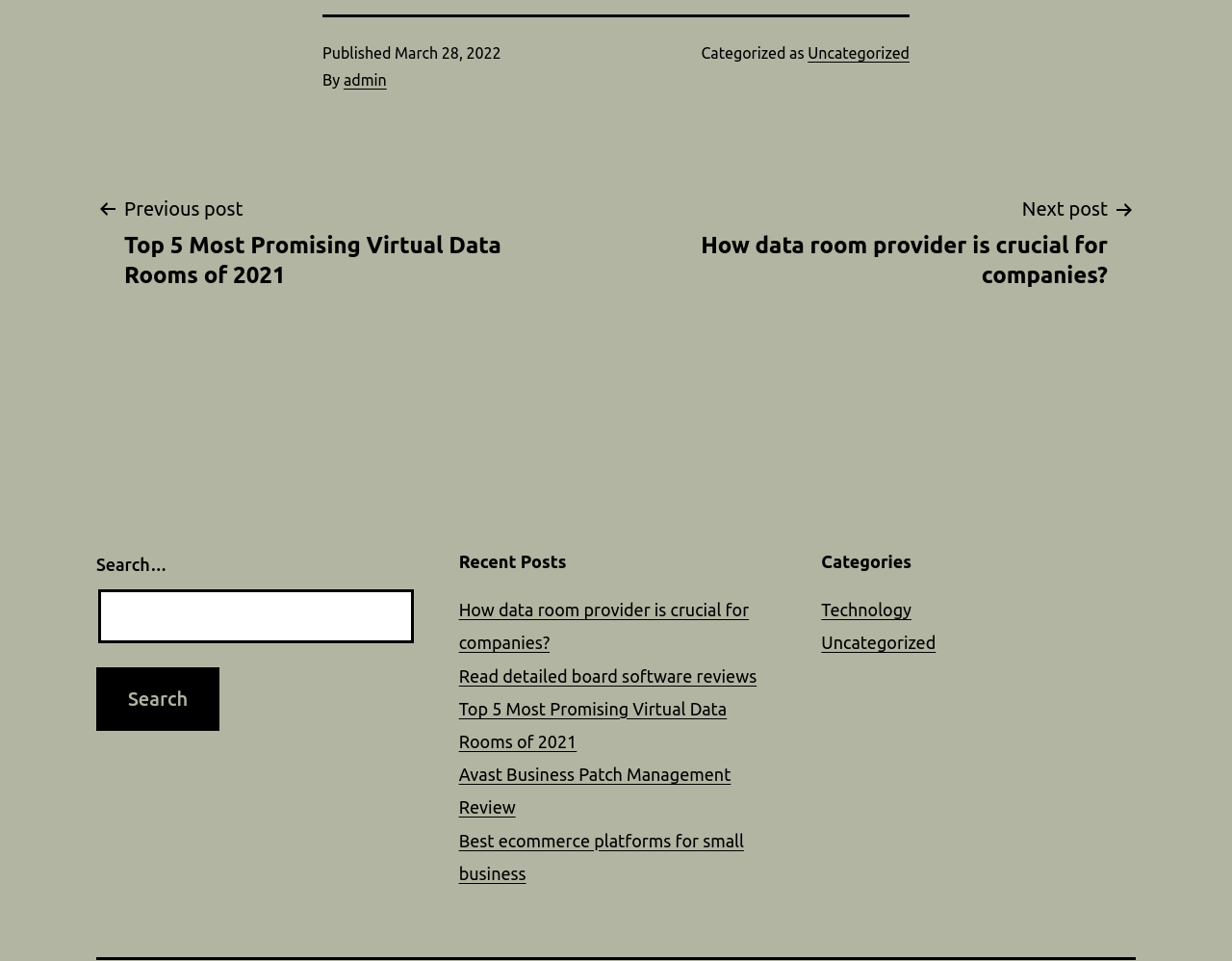Extract the bounding box coordinates for the UI element described by the text: "RSS - Posts". The coordinates should be in the form of [left, top, right, bottom] with values between 0 and 1.

None